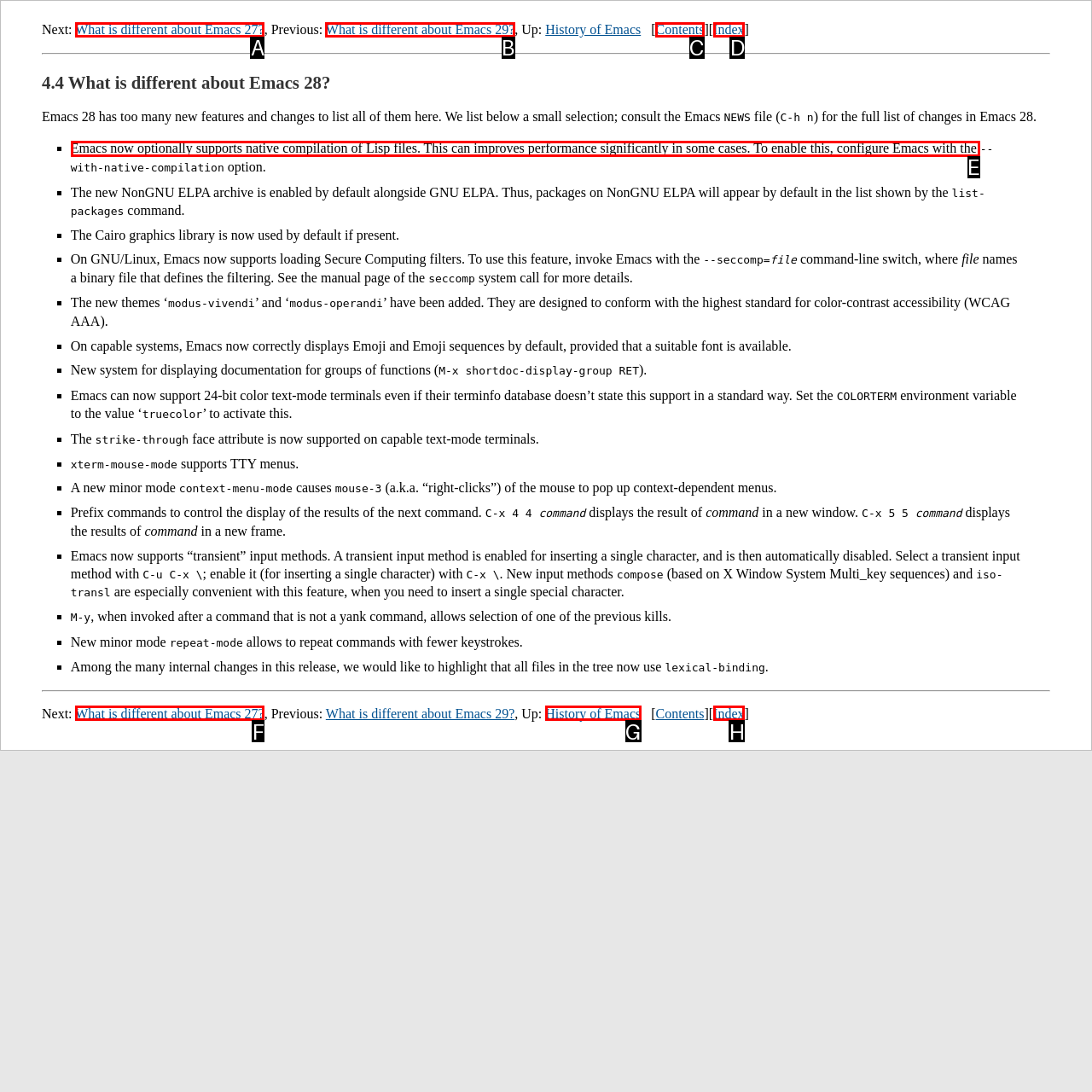Identify the correct UI element to click to achieve the task: Read about 'Emacs now optionally supports native compilation of Lisp files'.
Answer with the letter of the appropriate option from the choices given.

E